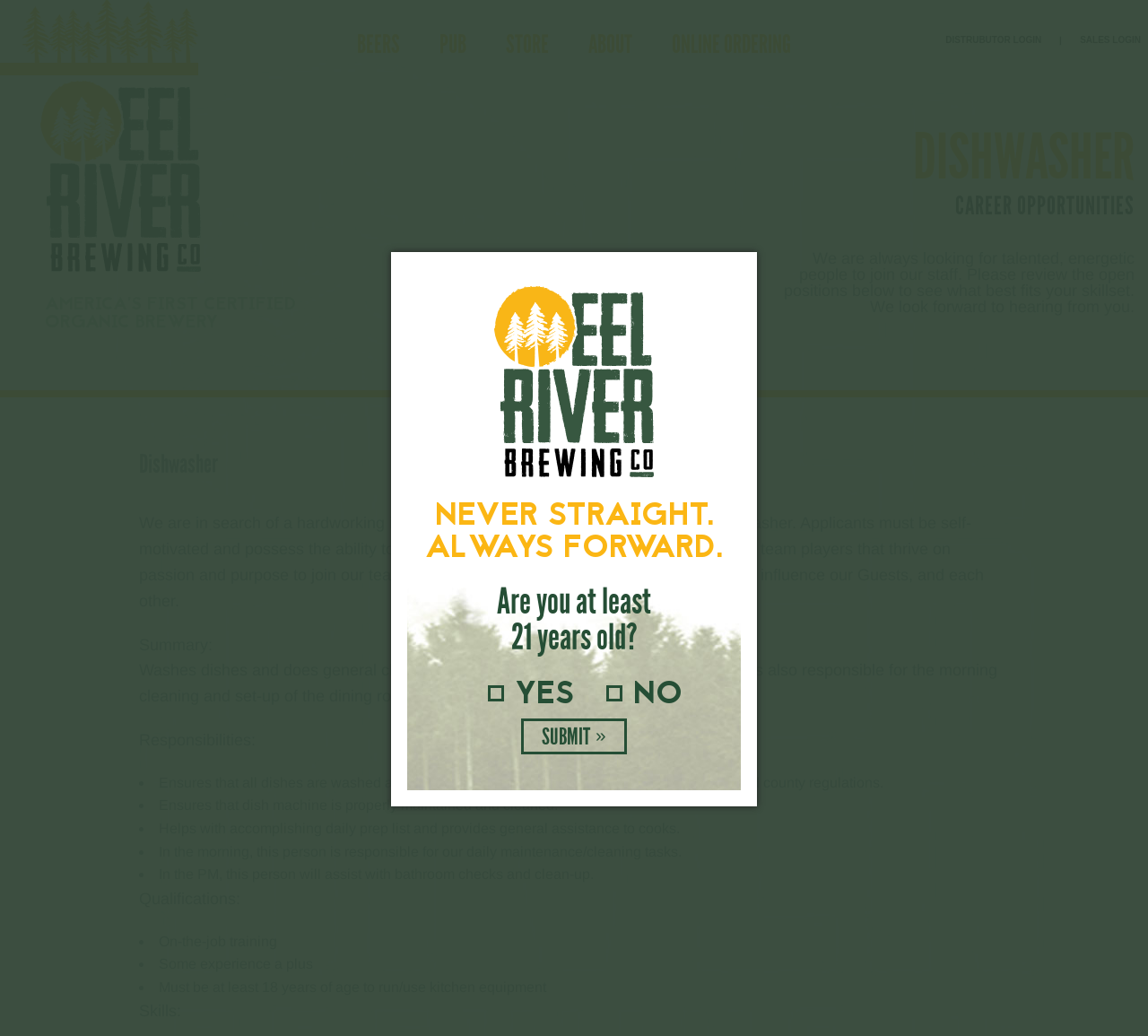Summarize the webpage comprehensively, mentioning all visible components.

This webpage appears to be a job posting for a dishwasher position at Eel River Brewing, an organic brewery. At the top of the page, there is a small image of trees and a link to the distributor login. To the right of these elements, there are links to various sections of the website, including "BEERS", "PUB", "STORE", "ABOUT", and "ONLINE ORDERING".

Below these links, there is a heading that reads "AMERICA'S FIRST CERTIFIED ORGANIC BREWERY". Underneath this heading, there is a large heading that reads "DISHWASHER", indicating the job title. 

To the right of the "DISHWASHER" heading, there is a section that describes the job opportunity. This section includes a brief description of the job, followed by a list of responsibilities, qualifications, and skills required for the position. The responsibilities include washing dishes, doing general cleaning and prep work, and assisting with daily tasks. The qualifications include on-the-job training, some experience, and being at least 18 years old. The skills required are not explicitly stated.

Below the job description, there is a section that asks if the applicant is at least 21 years old, with radio buttons to select "YES" or "NO". There is also a "SUBMIT" button to submit the application.

Throughout the page, there are several headings and static text elements that provide additional information about the job and the company. There are also several images, including one of a logo or icon, but no descriptive text is provided for these images.